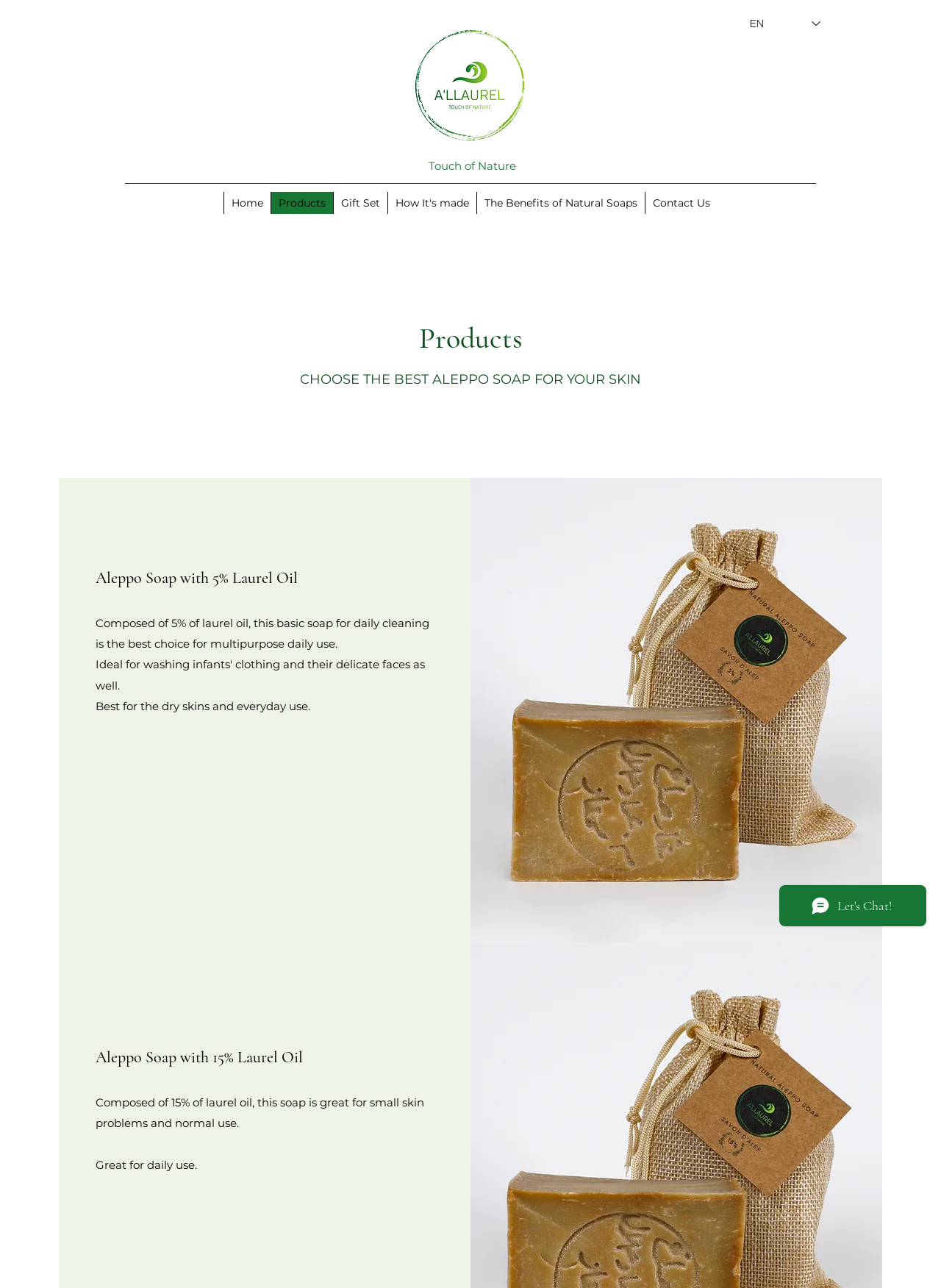Based on the element description The Benefits of Natural Soaps, identify the bounding box of the UI element in the given webpage screenshot. The coordinates should be in the format (top-left x, top-left y, bottom-right x, bottom-right y) and must be between 0 and 1.

[0.506, 0.149, 0.685, 0.166]